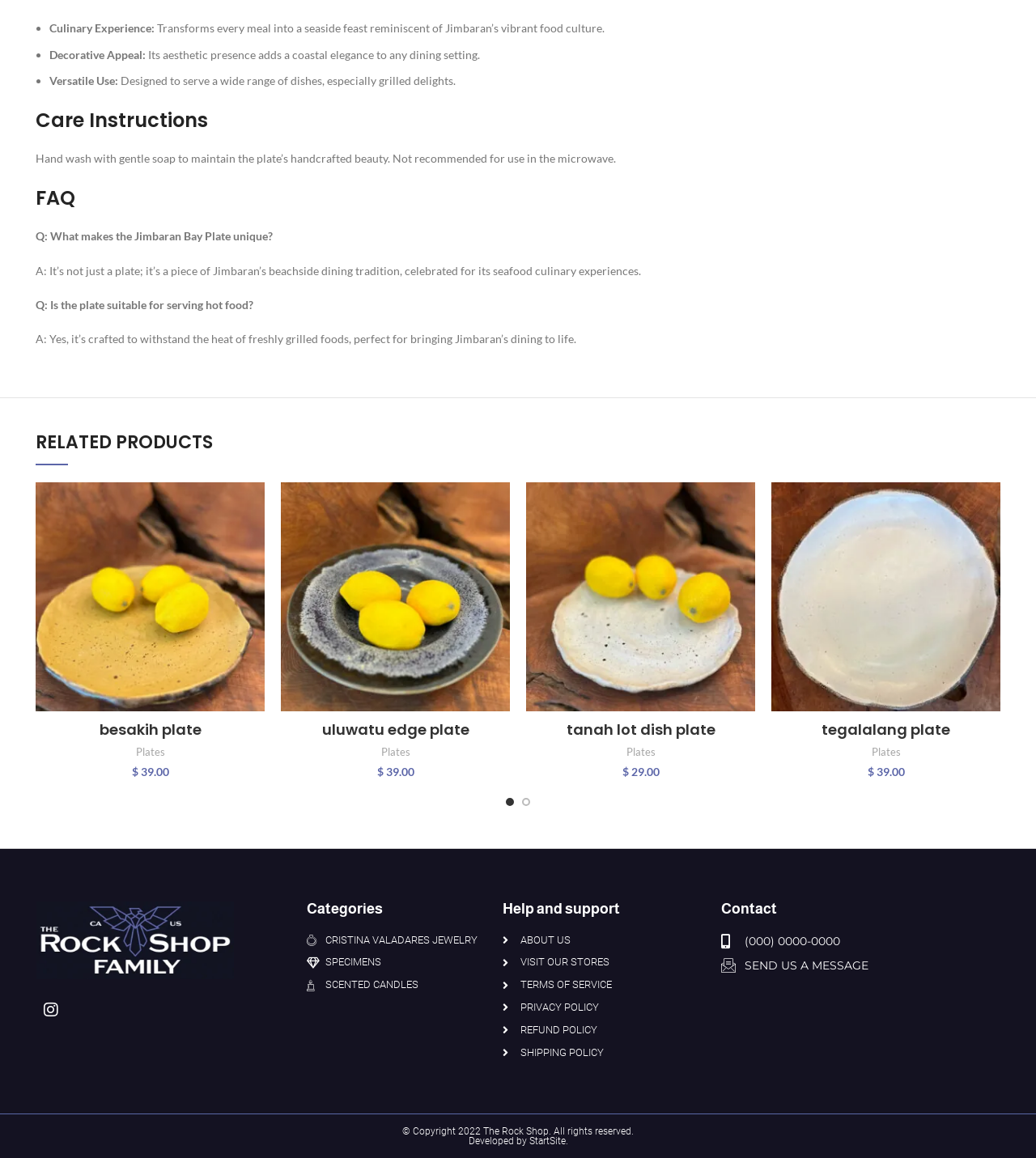Extract the bounding box for the UI element that matches this description: "parent_node: Add to wishlist".

[0.745, 0.416, 0.966, 0.614]